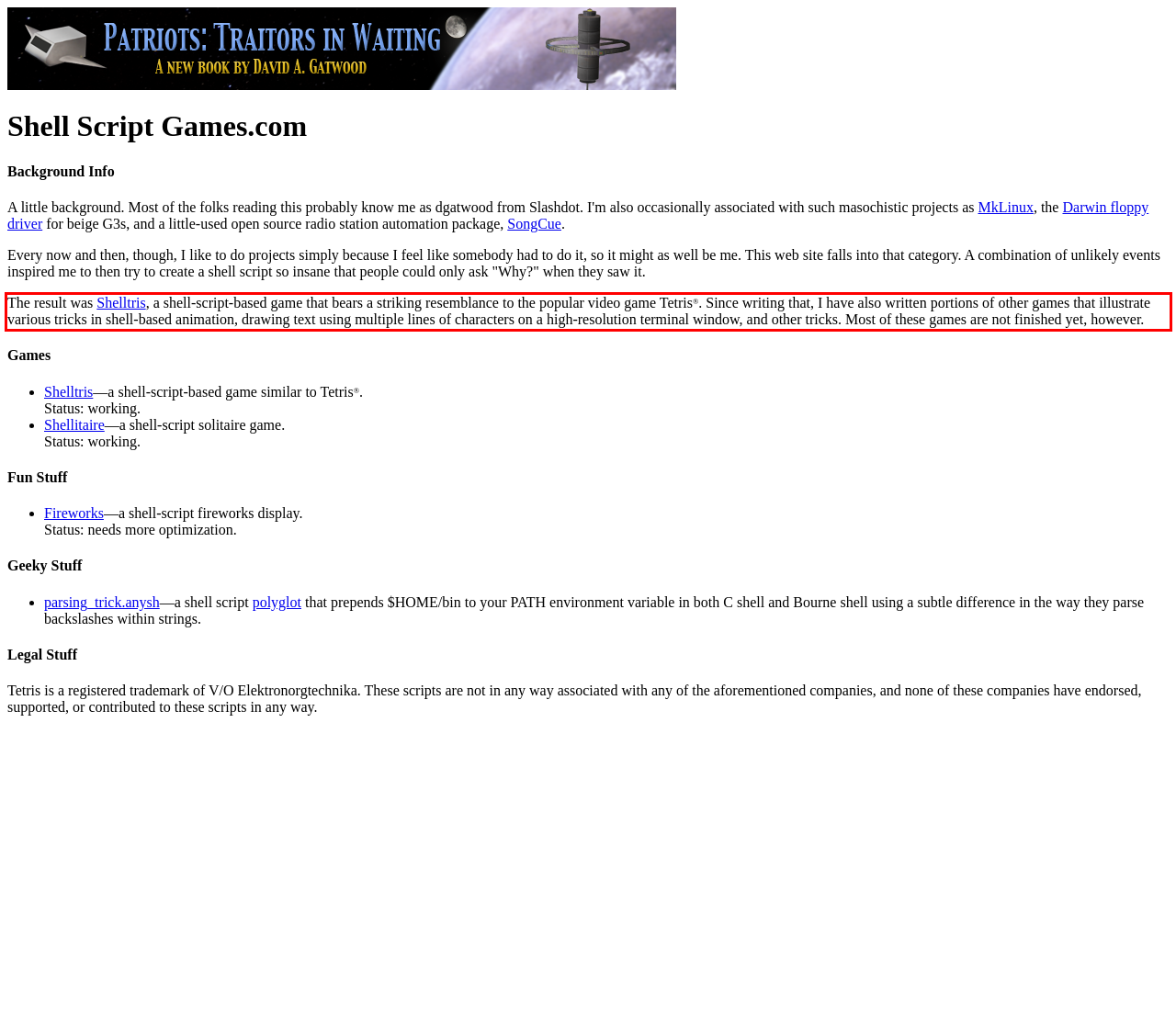Identify the text inside the red bounding box in the provided webpage screenshot and transcribe it.

The result was Shelltris, a shell-script-based game that bears a striking resemblance to the popular video game Tetris®. Since writing that, I have also written portions of other games that illustrate various tricks in shell-based animation, drawing text using multiple lines of characters on a high-resolution terminal window, and other tricks. Most of these games are not finished yet, however.